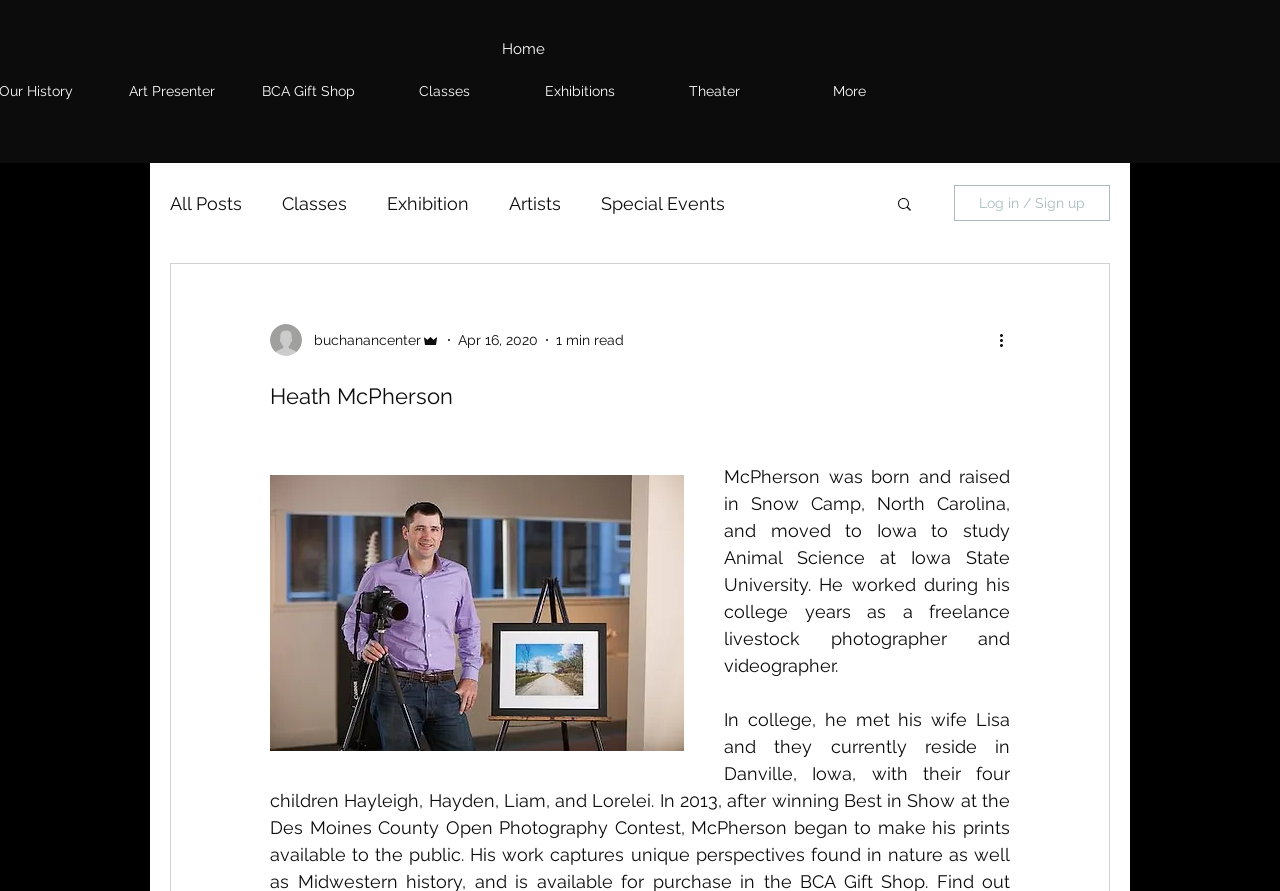Pinpoint the bounding box coordinates of the clickable area necessary to execute the following instruction: "view all posts". The coordinates should be given as four float numbers between 0 and 1, namely [left, top, right, bottom].

[0.133, 0.216, 0.189, 0.24]